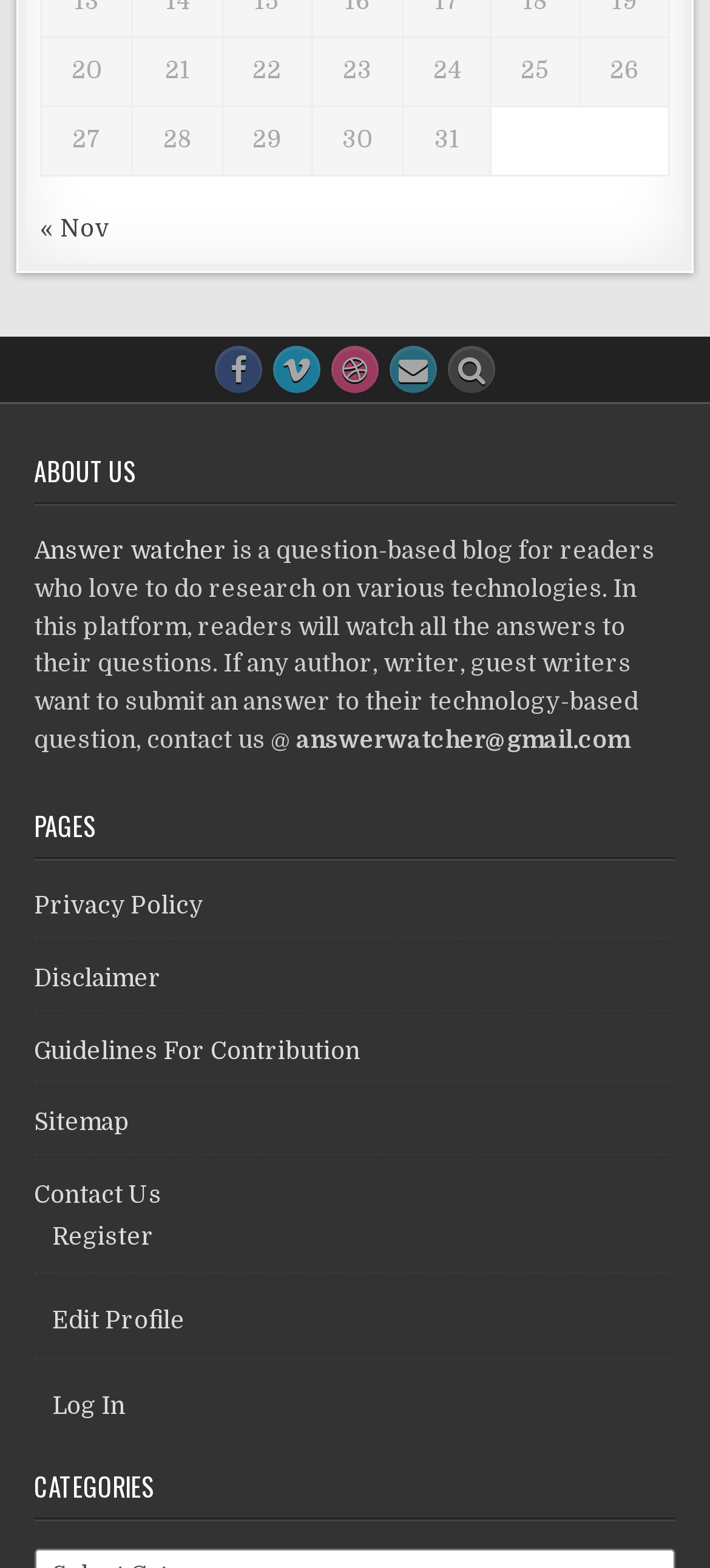Answer the question with a single word or phrase: 
How many grid cells are in the first row?

7